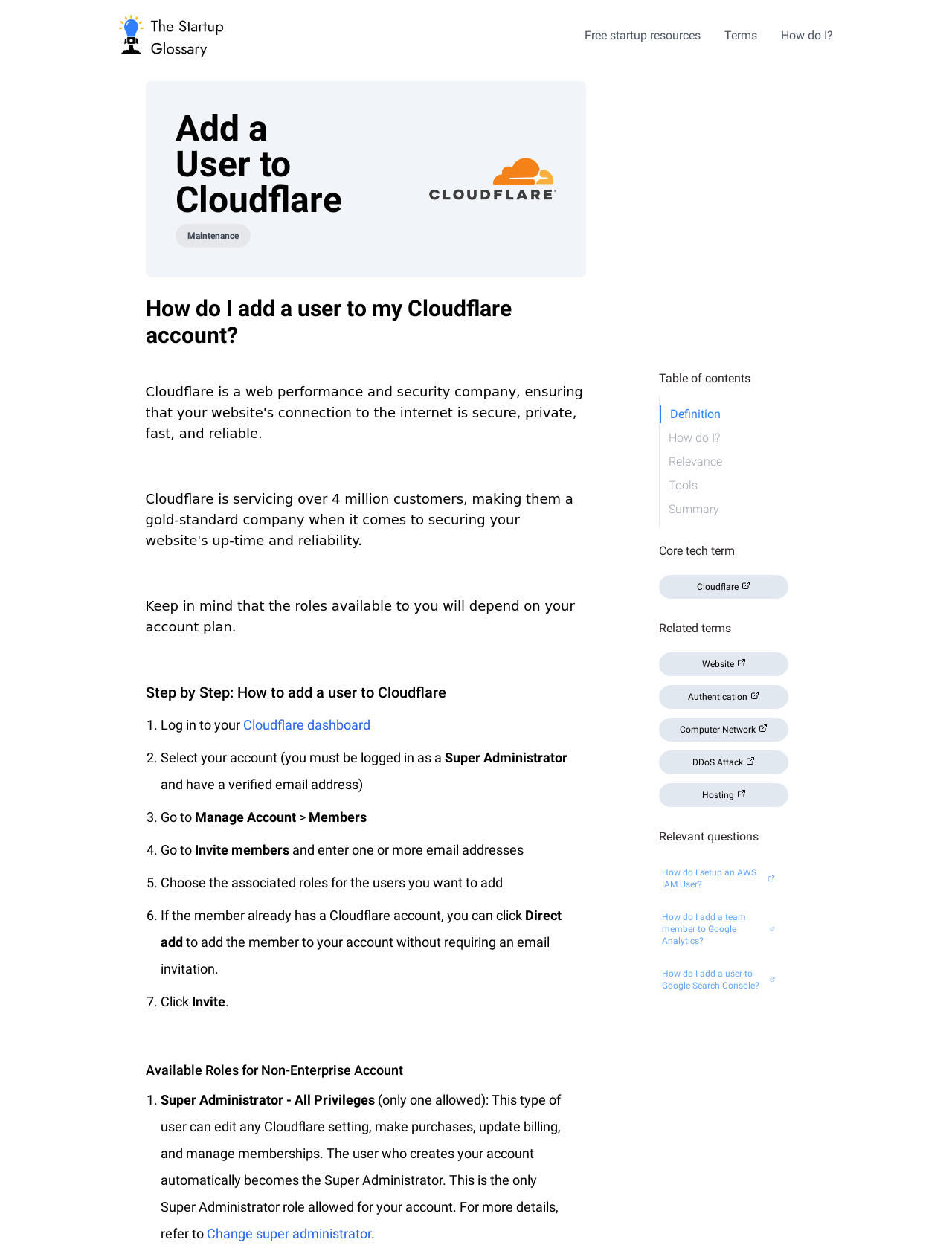What is the first step to add a user to Cloudflare?
Look at the screenshot and give a one-word or phrase answer.

Log in to your Cloudflare dashboard